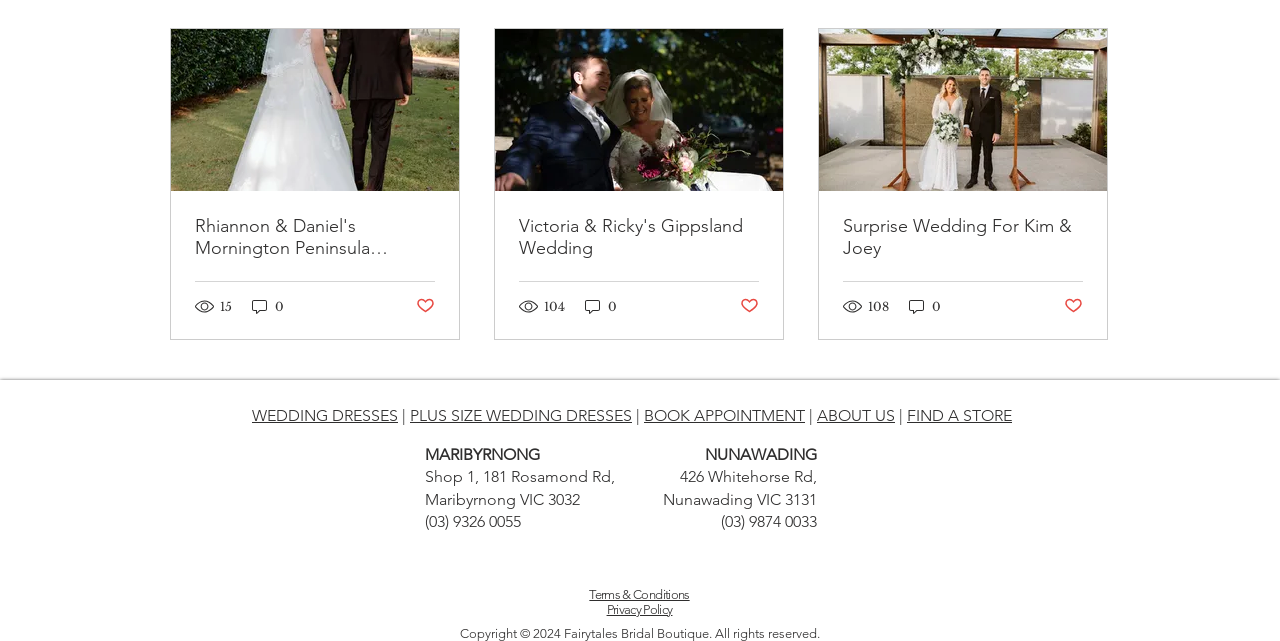Kindly determine the bounding box coordinates for the area that needs to be clicked to execute this instruction: "Check the store location in Maribyrnong".

[0.332, 0.694, 0.422, 0.724]